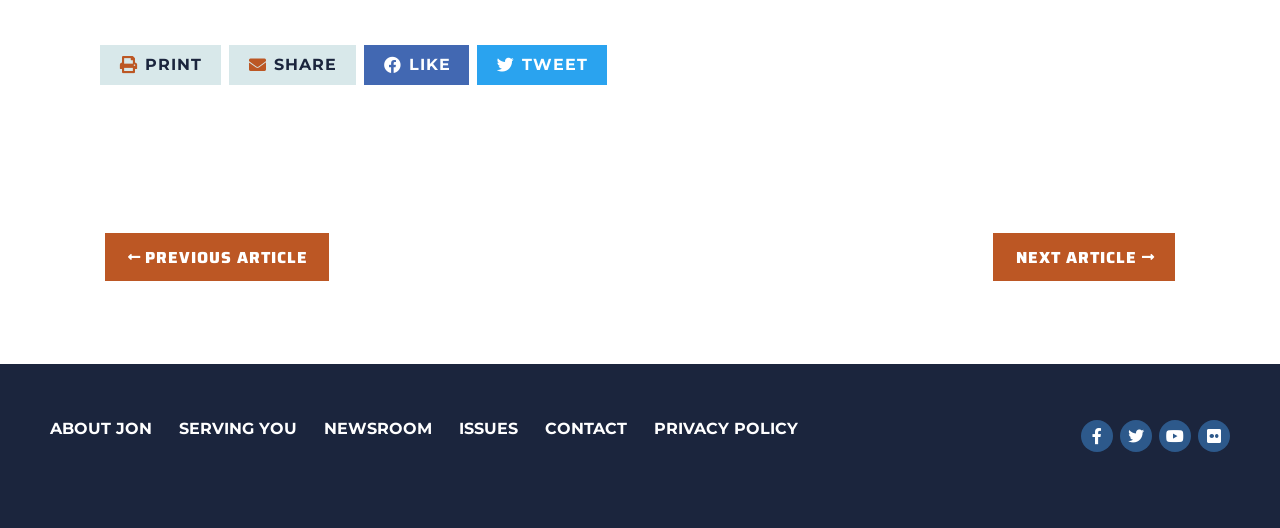Find the bounding box coordinates of the clickable area that will achieve the following instruction: "View next article".

[0.776, 0.441, 0.918, 0.532]